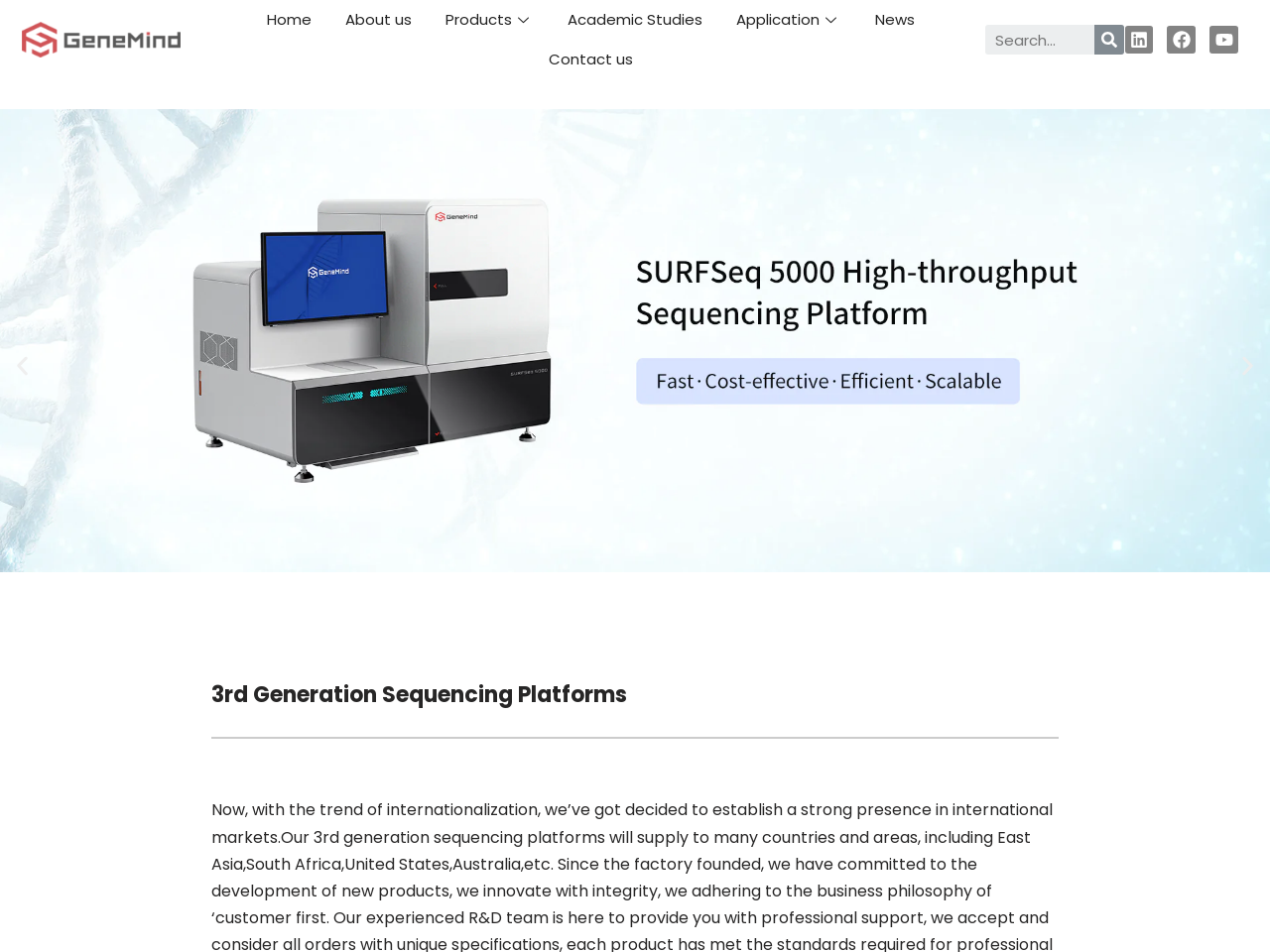What is the purpose of the navigation links?
Please provide a detailed answer to the question.

The navigation links, including 'Home', 'About us', 'Products', 'Academic Studies', 'Application', and 'News', are located at the top of the webpage. These links are likely to allow users to navigate to different sections of the website, providing access to various types of information and resources.